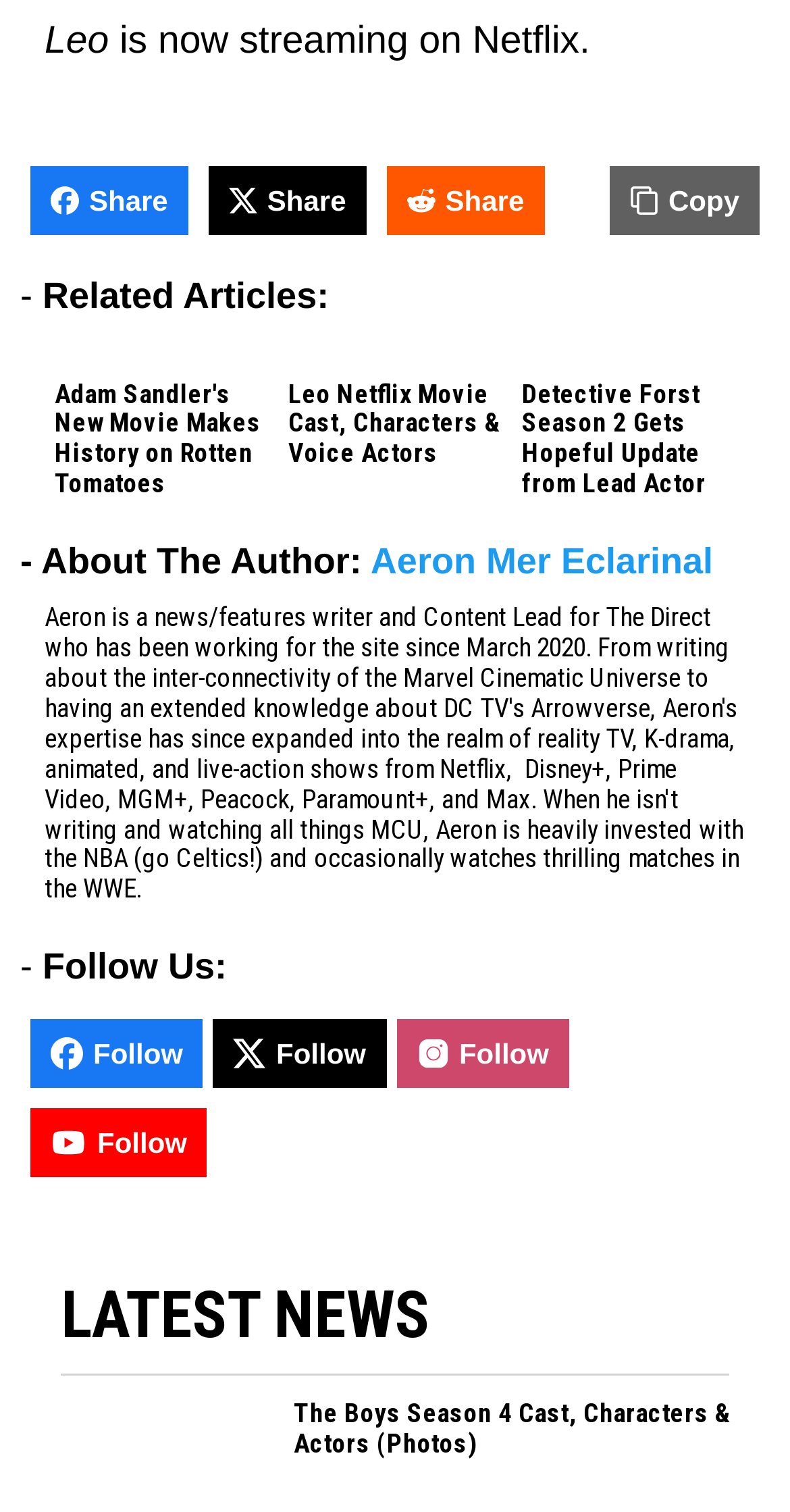How many 'Follow' links are there?
Please look at the screenshot and answer in one word or a short phrase.

4